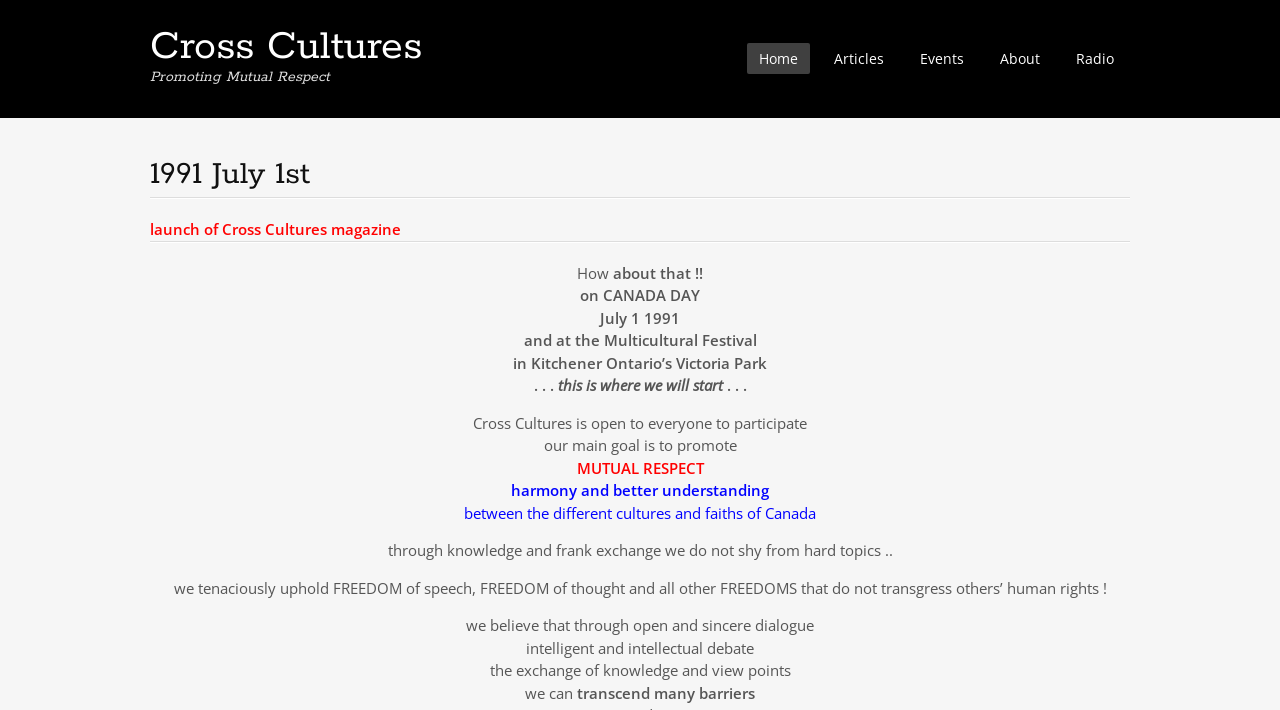What is the purpose of open and sincere dialogue?
Please look at the screenshot and answer in one word or a short phrase.

Transcend many barriers